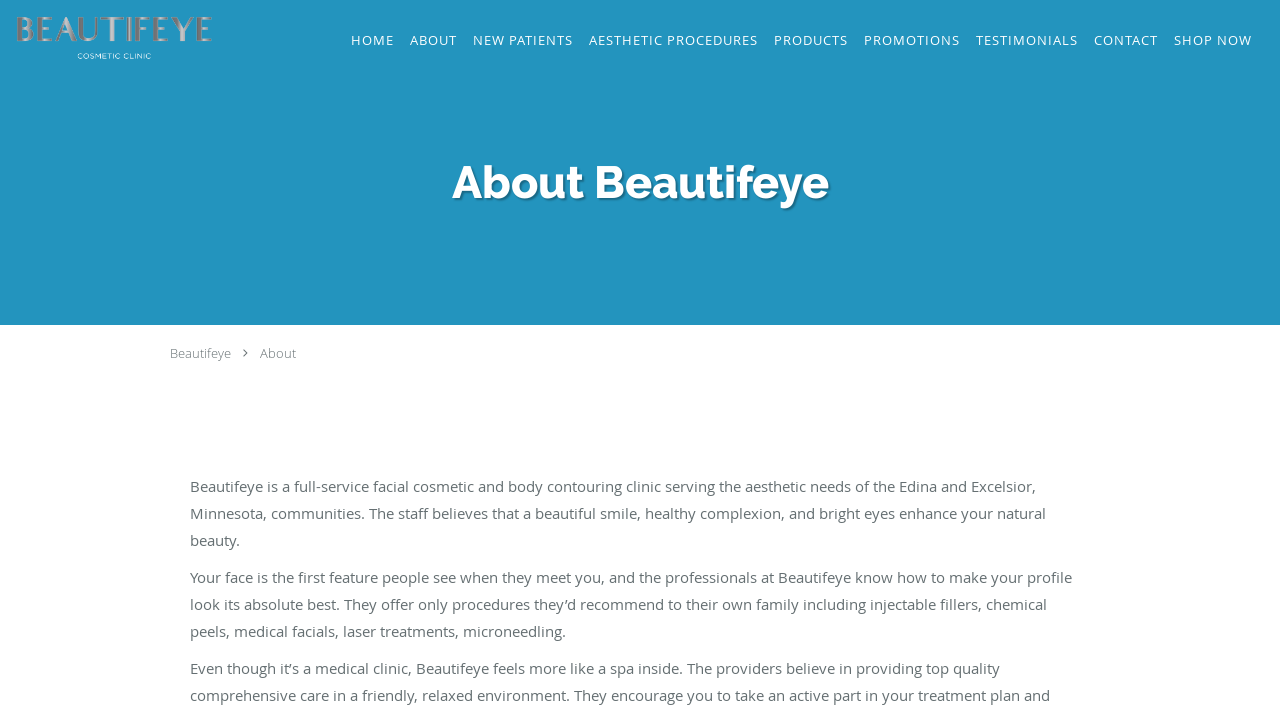What is the focus of Beautifeye's staff?
Please use the visual content to give a single word or phrase answer.

Natural beauty